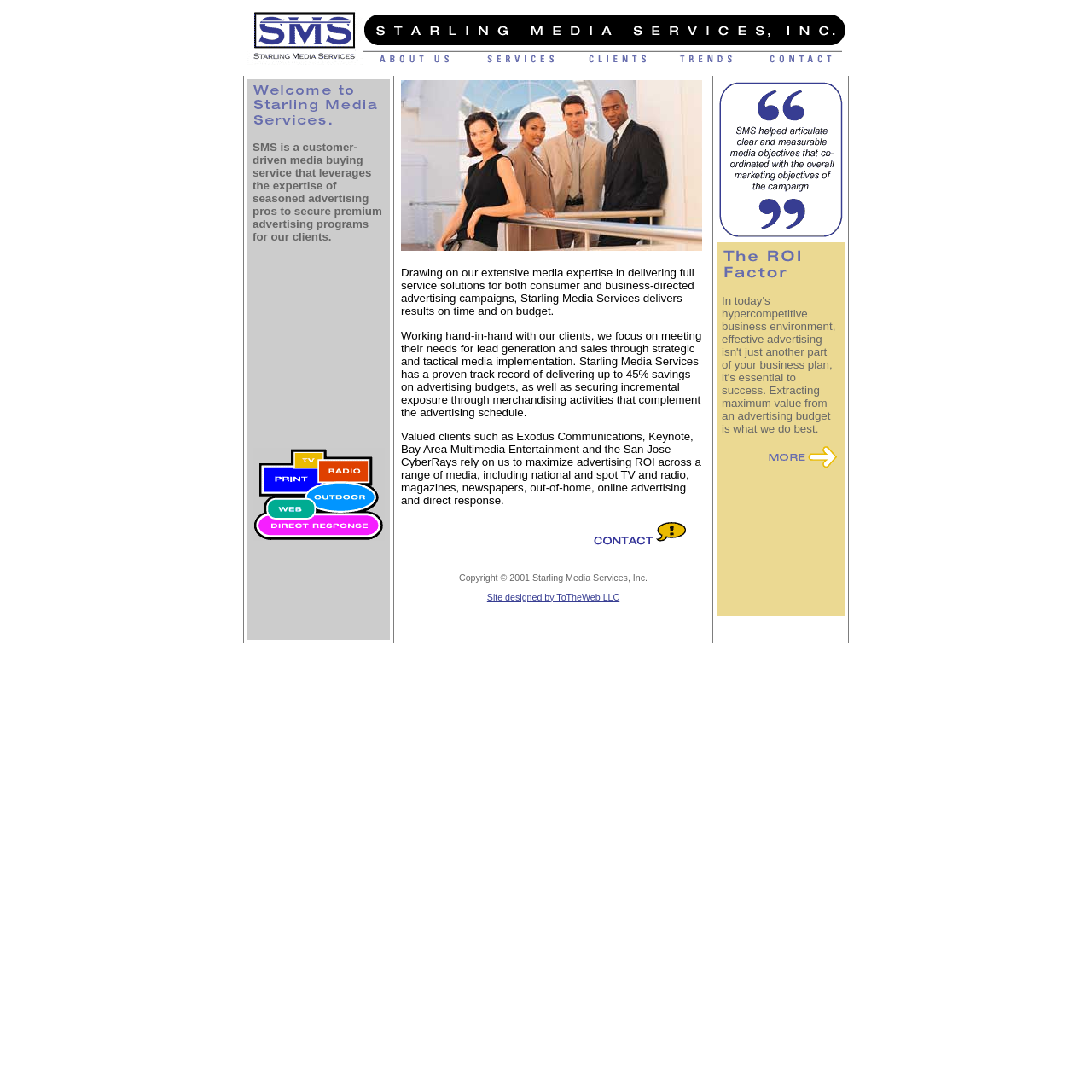Reply to the question below using a single word or brief phrase:
What is the name of the company?

Starling Media Services